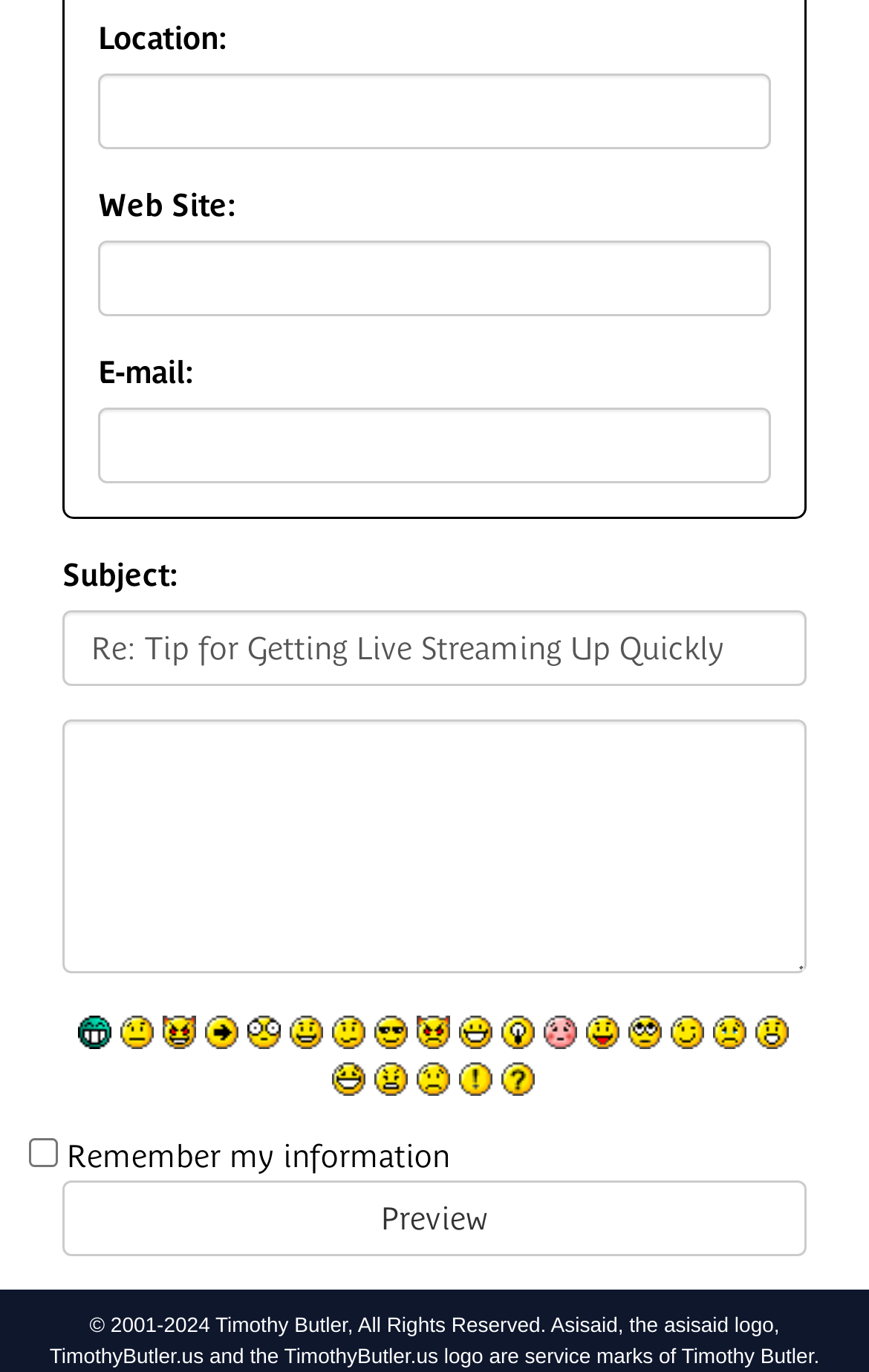Please specify the bounding box coordinates of the region to click in order to perform the following instruction: "Click Preview".

[0.072, 0.861, 0.928, 0.916]